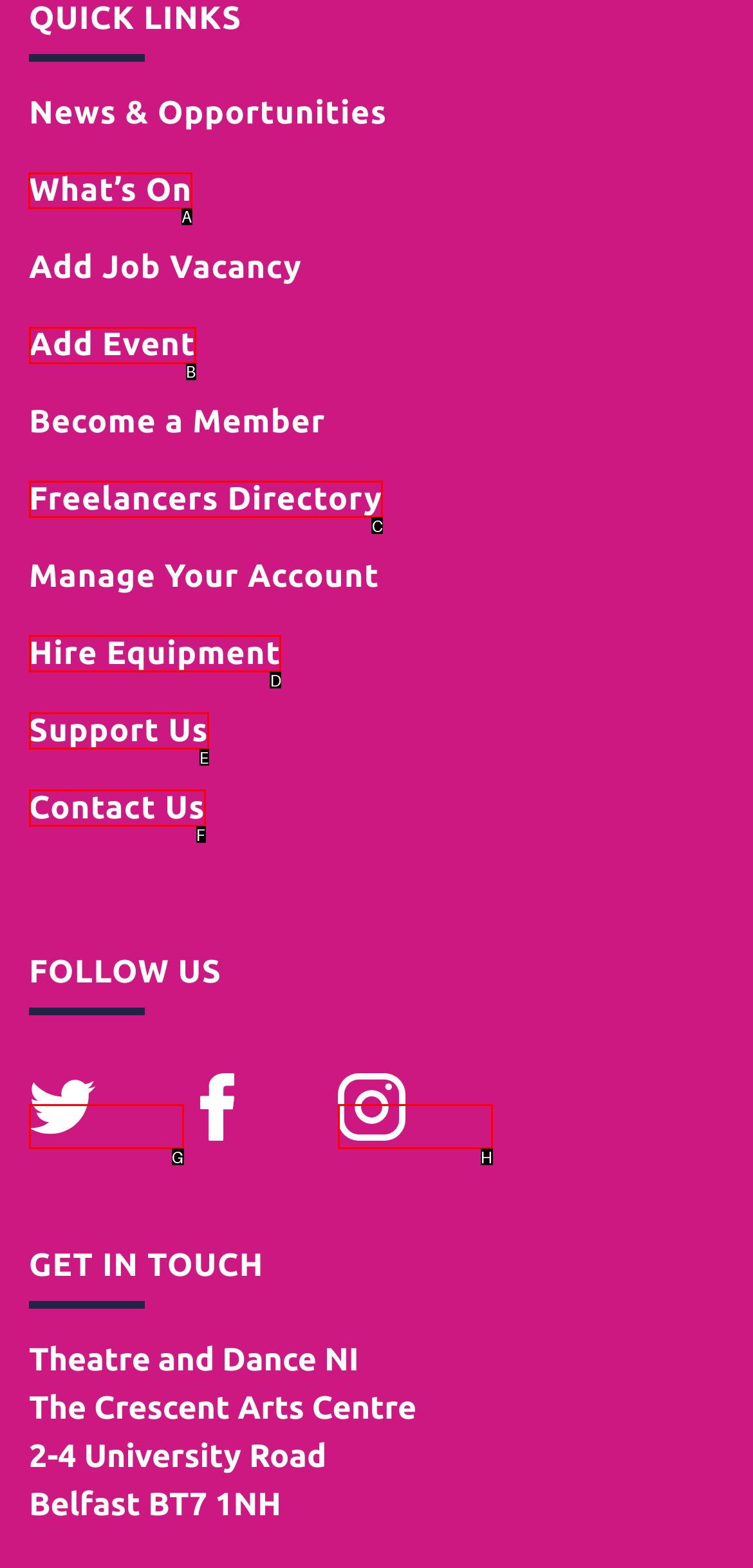Determine the letter of the UI element I should click on to complete the task: View What’s On from the provided choices in the screenshot.

A